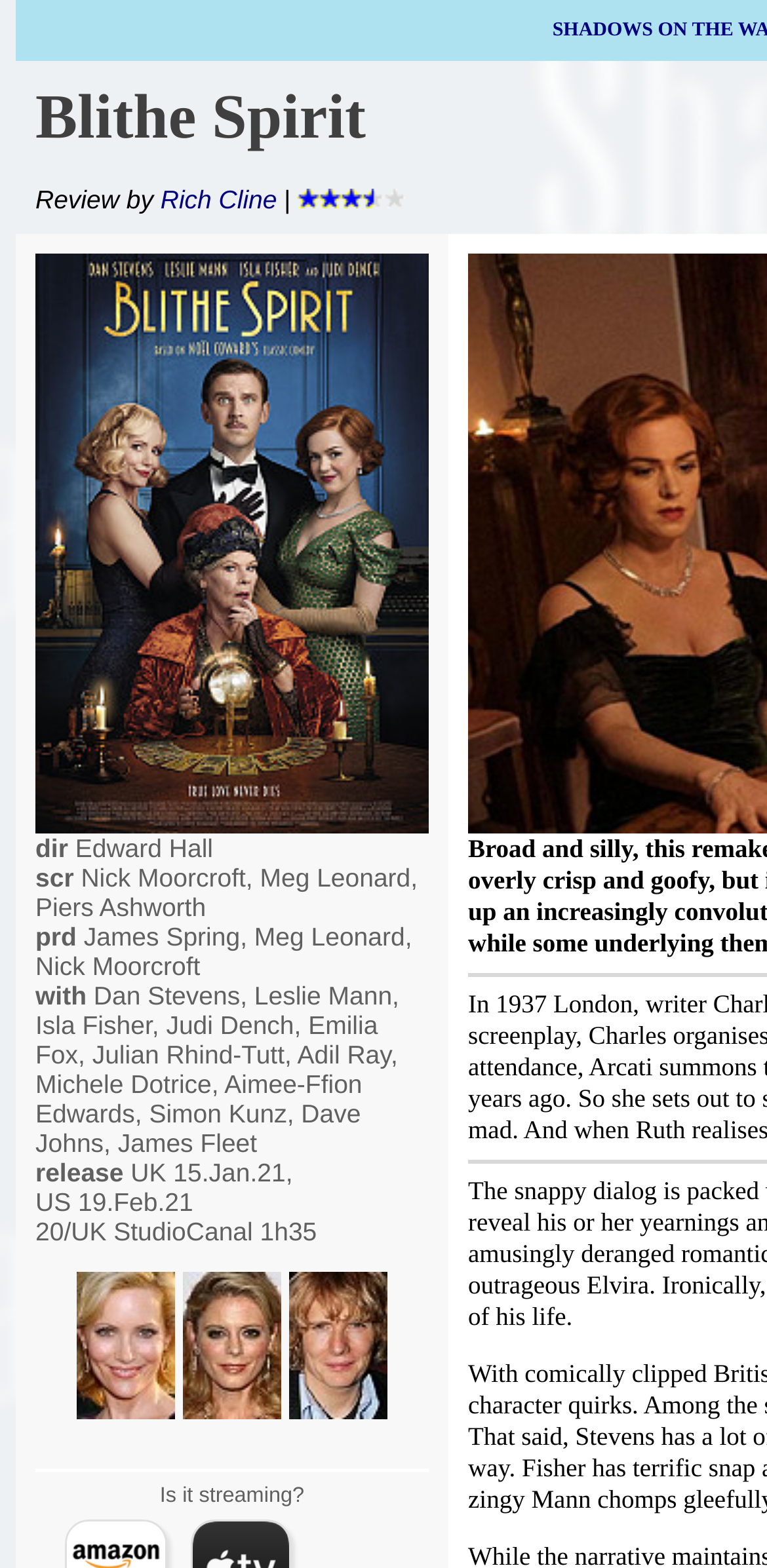Utilize the details in the image to thoroughly answer the following question: What is the rating of the film?

The answer can be found by looking at the link element with the text '3.5/5' which is located next to the author's name, indicating that the film has a rating of 3.5 out of 5.